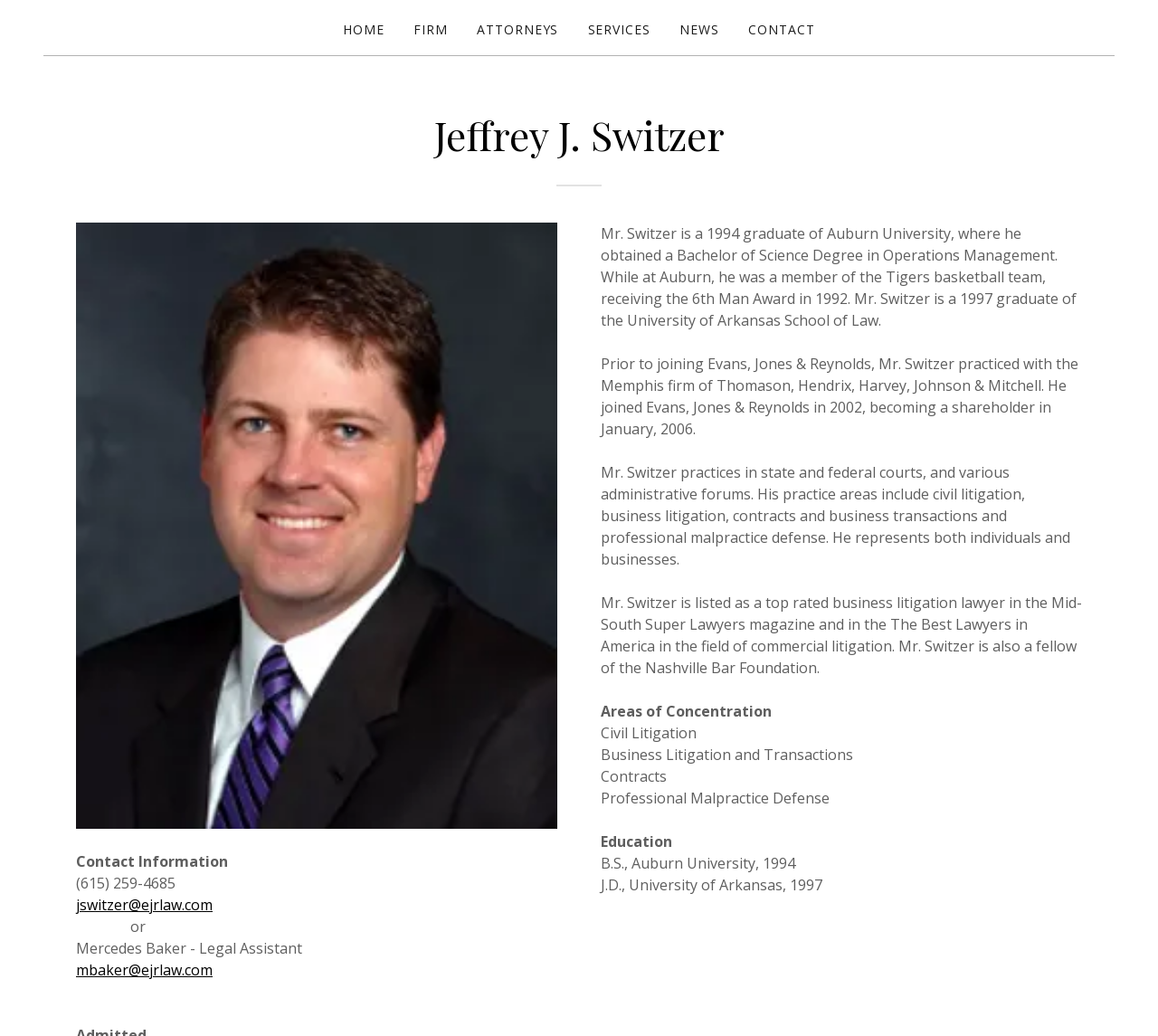What university did Jeffrey J. Switzer graduate from in 1994? Analyze the screenshot and reply with just one word or a short phrase.

Auburn University